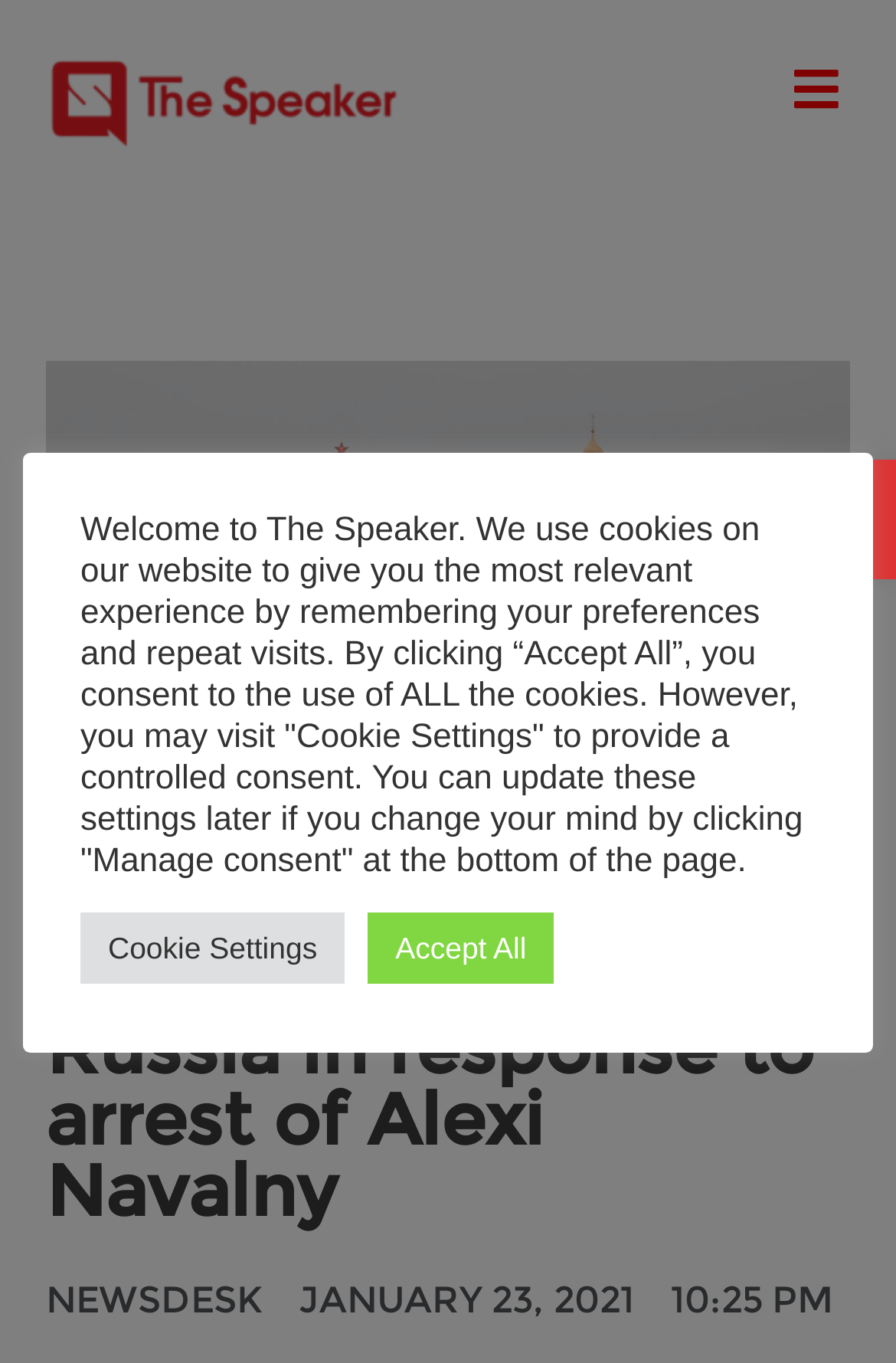What is the date of the news article?
Based on the image, provide a one-word or brief-phrase response.

January 23, 2021